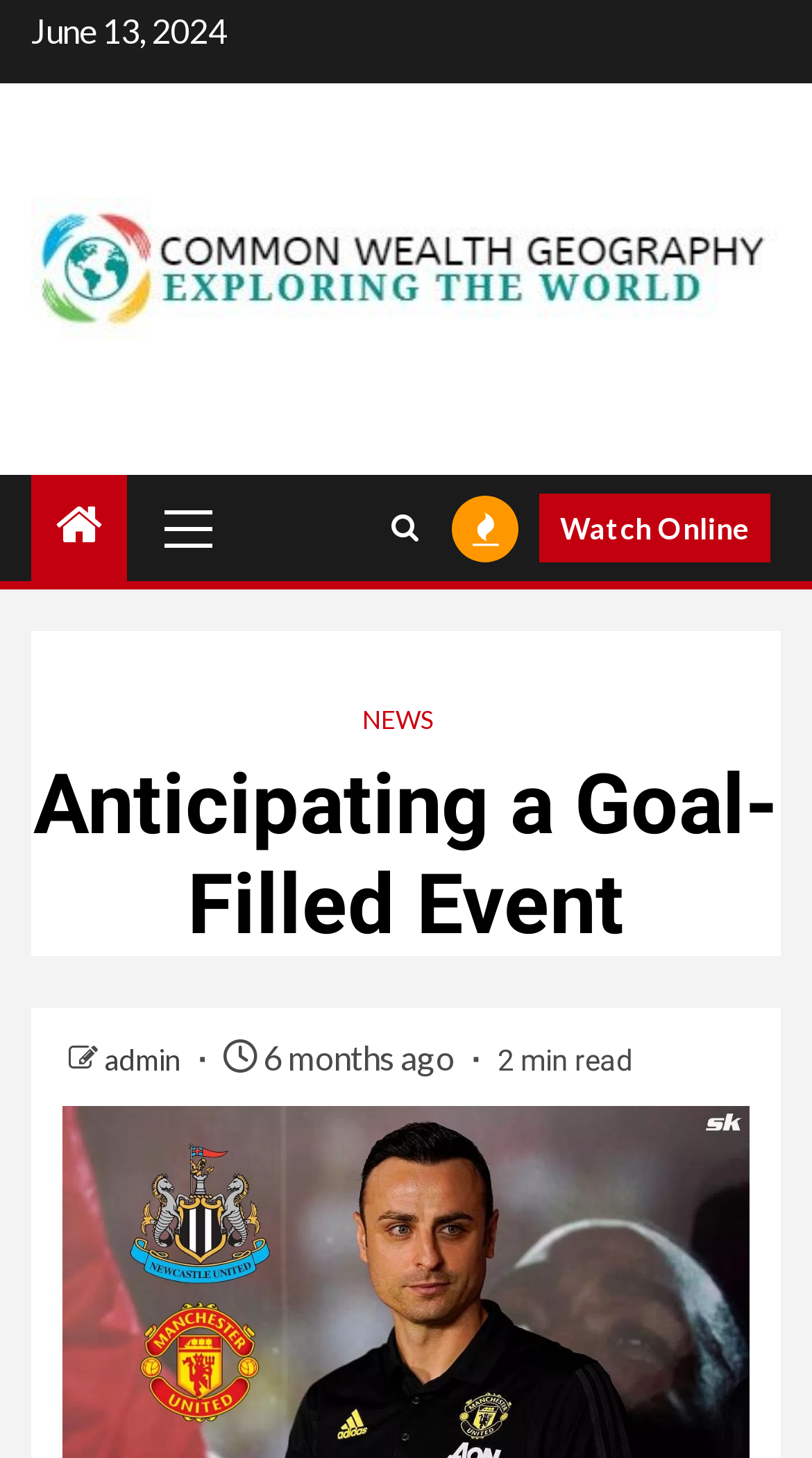How old is the article?
Based on the visual details in the image, please answer the question thoroughly.

I found a static text element with the text '6 months ago' and bounding box coordinates [0.317, 0.712, 0.568, 0.739], which indicates the age of the article.